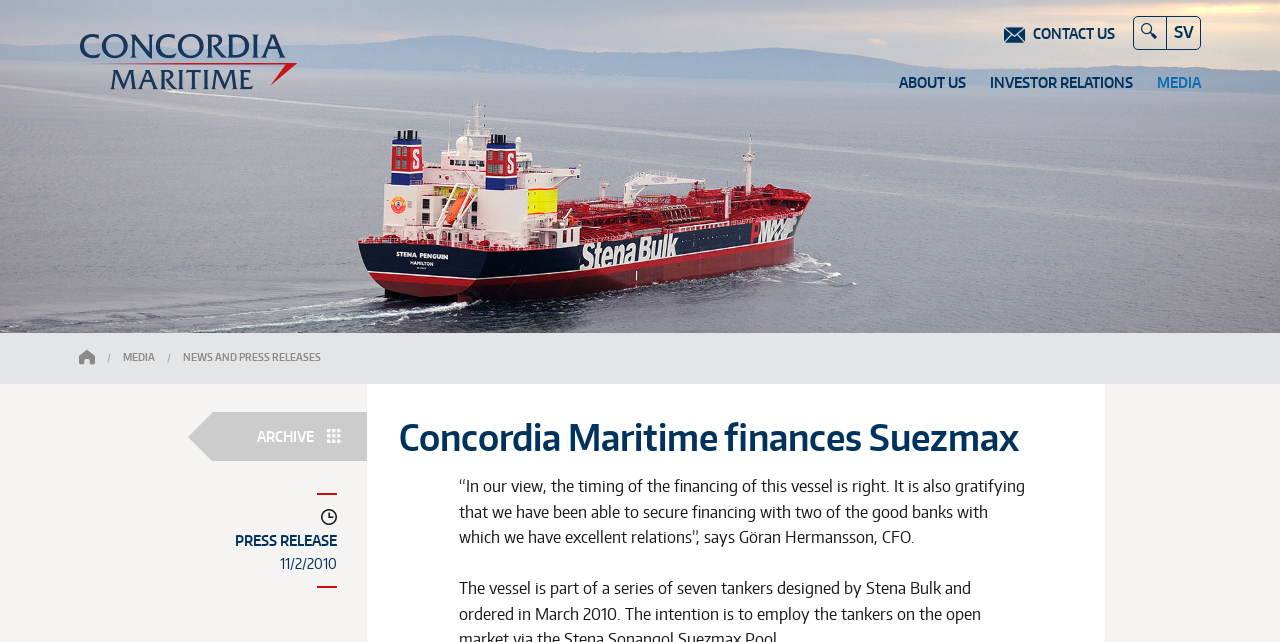Could you highlight the region that needs to be clicked to execute the instruction: "Click CONTACT US"?

[0.784, 0.036, 0.871, 0.069]